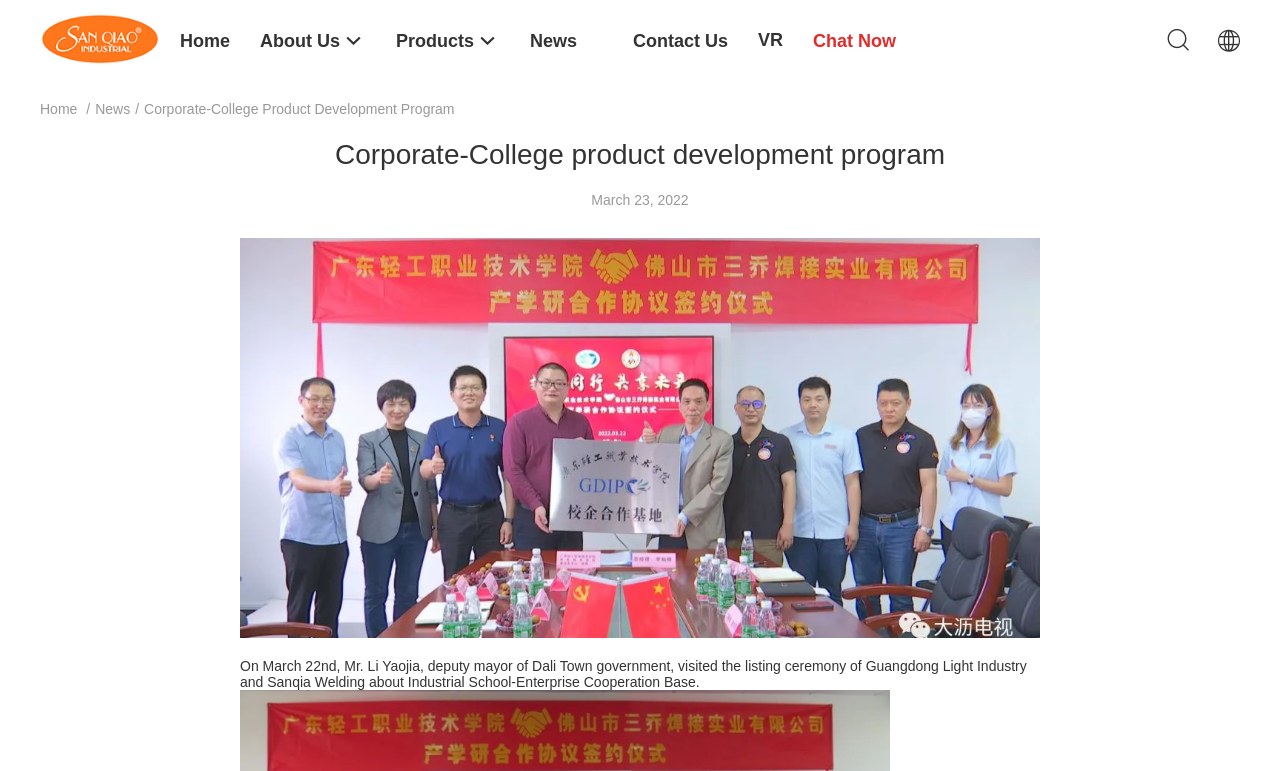What is the date of the news?
Your answer should be a single word or phrase derived from the screenshot.

March 23, 2022